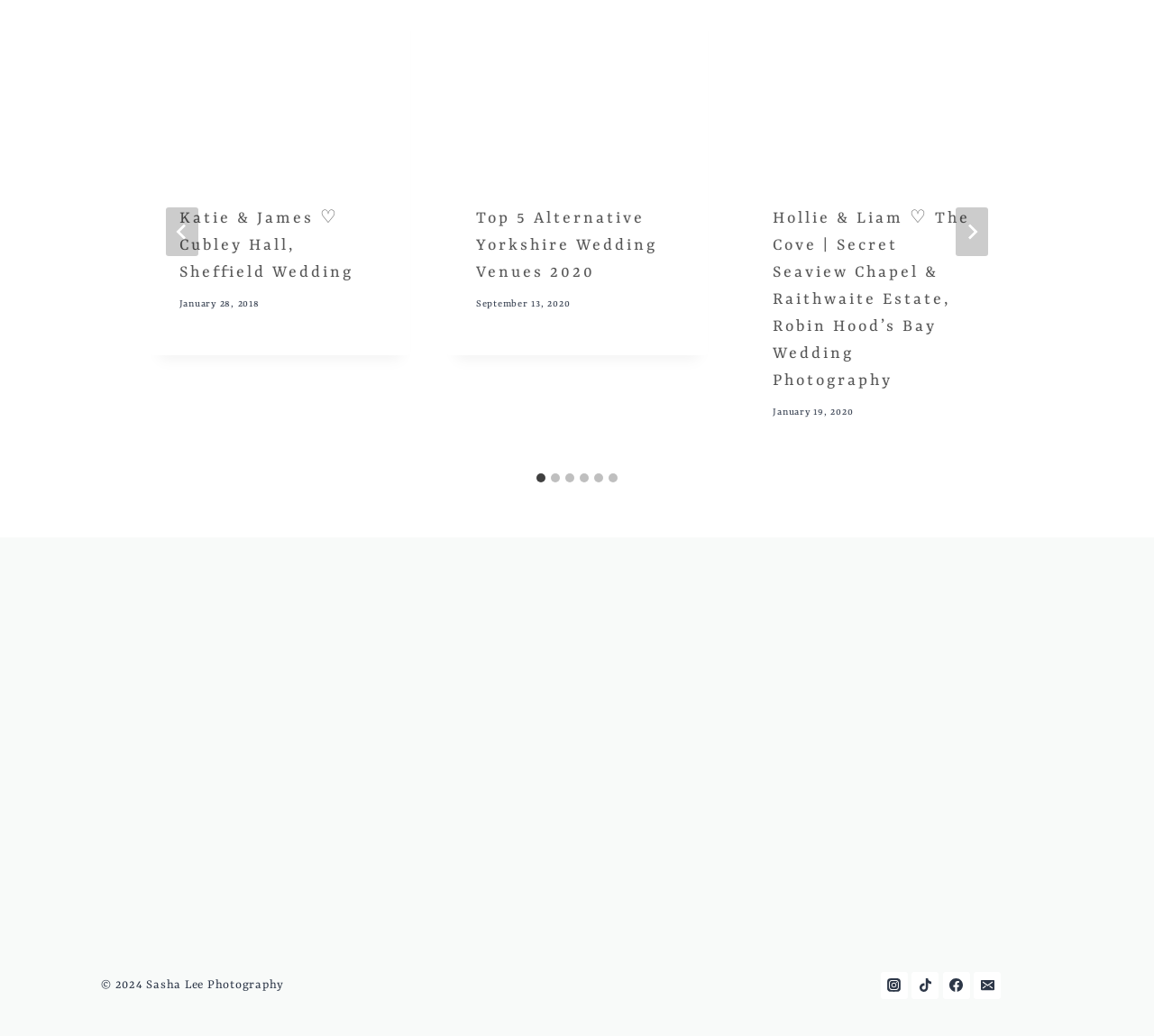Locate the UI element that matches the description Instagram in the webpage screenshot. Return the bounding box coordinates in the format (top-left x, top-left y, bottom-right x, bottom-right y), with values ranging from 0 to 1.

[0.763, 0.938, 0.787, 0.964]